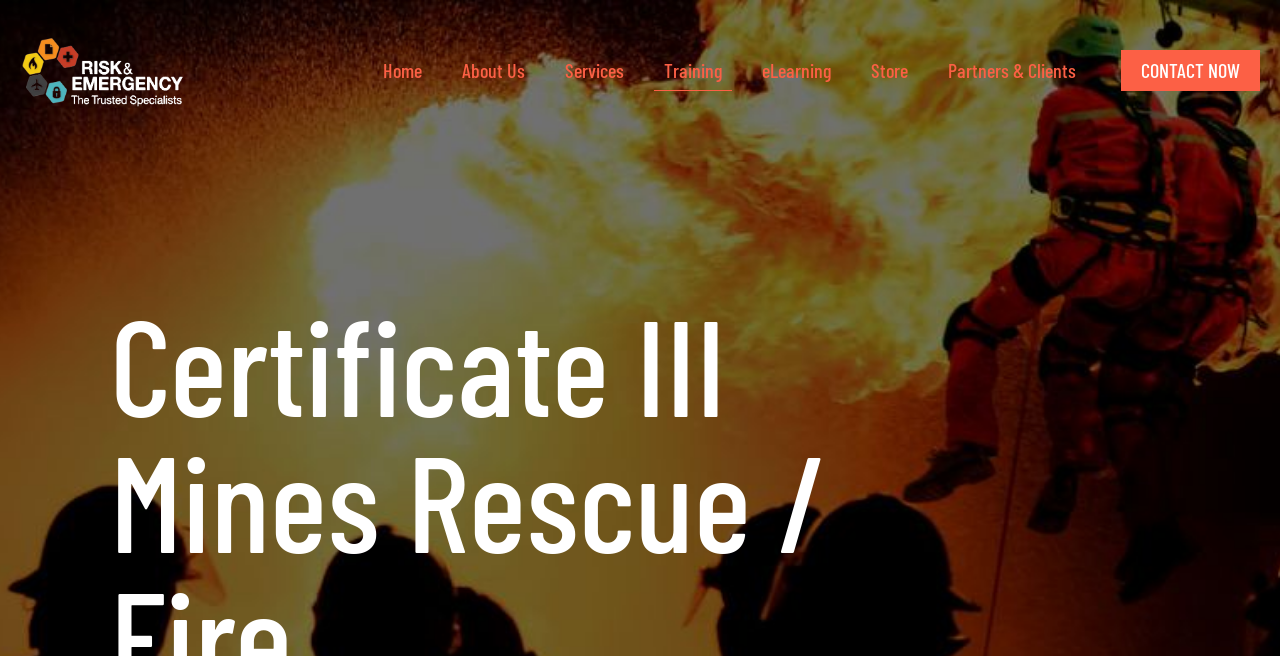What type of training does the organization offer?
Analyze the image and deliver a detailed answer to the question.

The webpage's meta description mentions 'Certificate III Mines Rescue / Fire Department & ESO / ERT Training & Services', suggesting that the organization offers training programs related to mines rescue and fire department services.